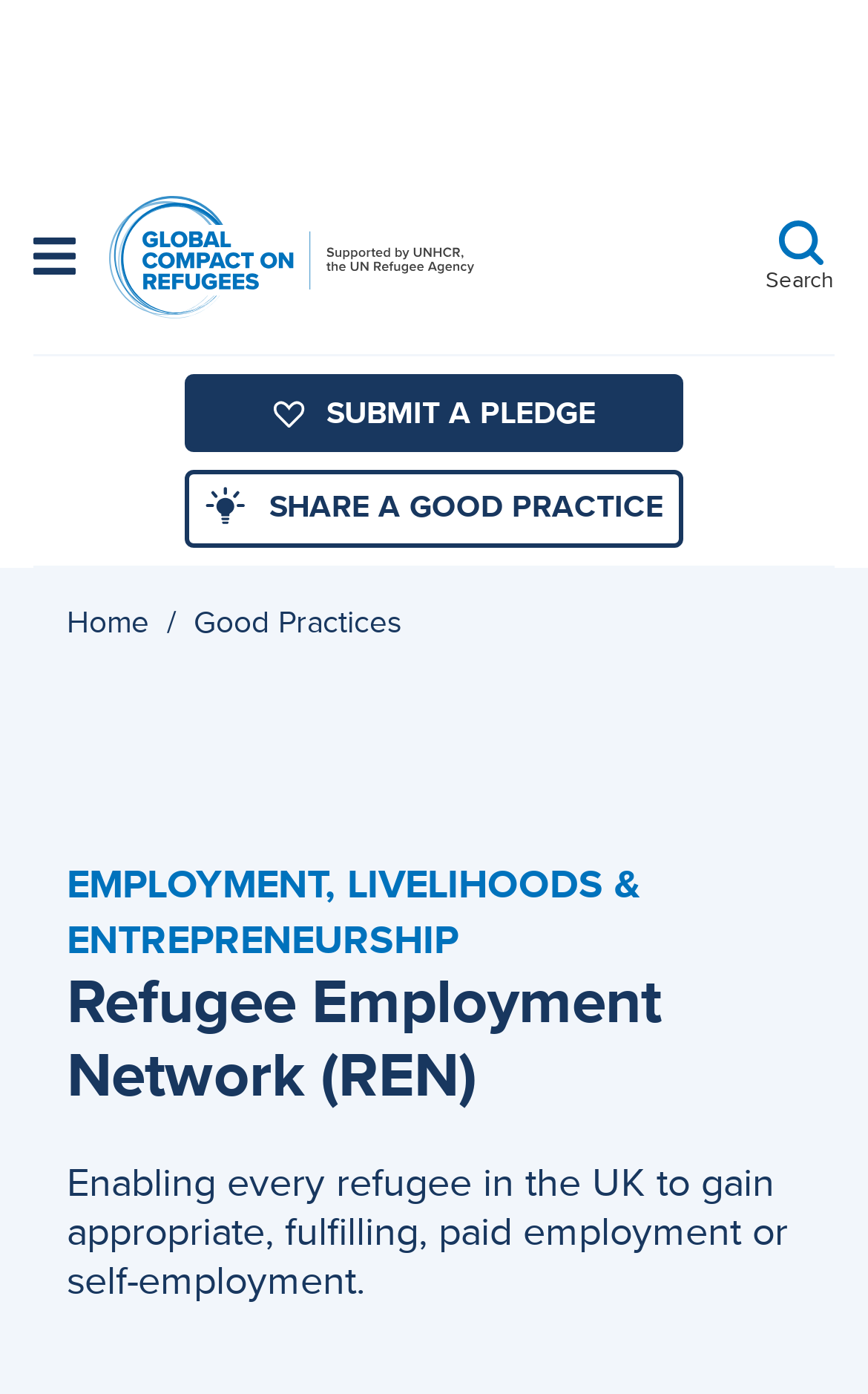What is the theme of the webpage's content?
Please answer the question with a detailed response using the information from the screenshot.

The static text 'EMPLOYMENT, LIVELIHOODS & ENTREPRENEURSHIP' suggests that the webpage's content is focused on employment and entrepreneurship, specifically in the context of refugees.